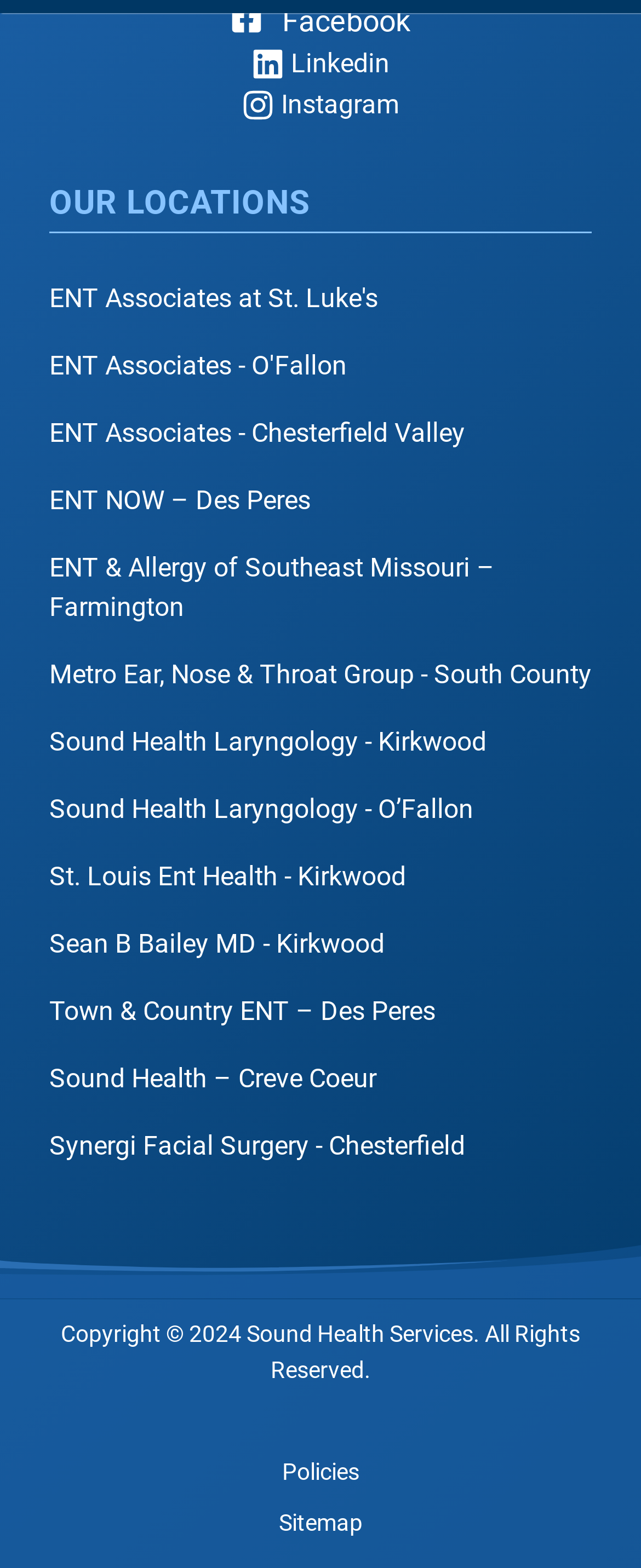Using the description: "ENT Associates - Chesterfield Valley", determine the UI element's bounding box coordinates. Ensure the coordinates are in the format of four float numbers between 0 and 1, i.e., [left, top, right, bottom].

[0.077, 0.264, 0.726, 0.29]